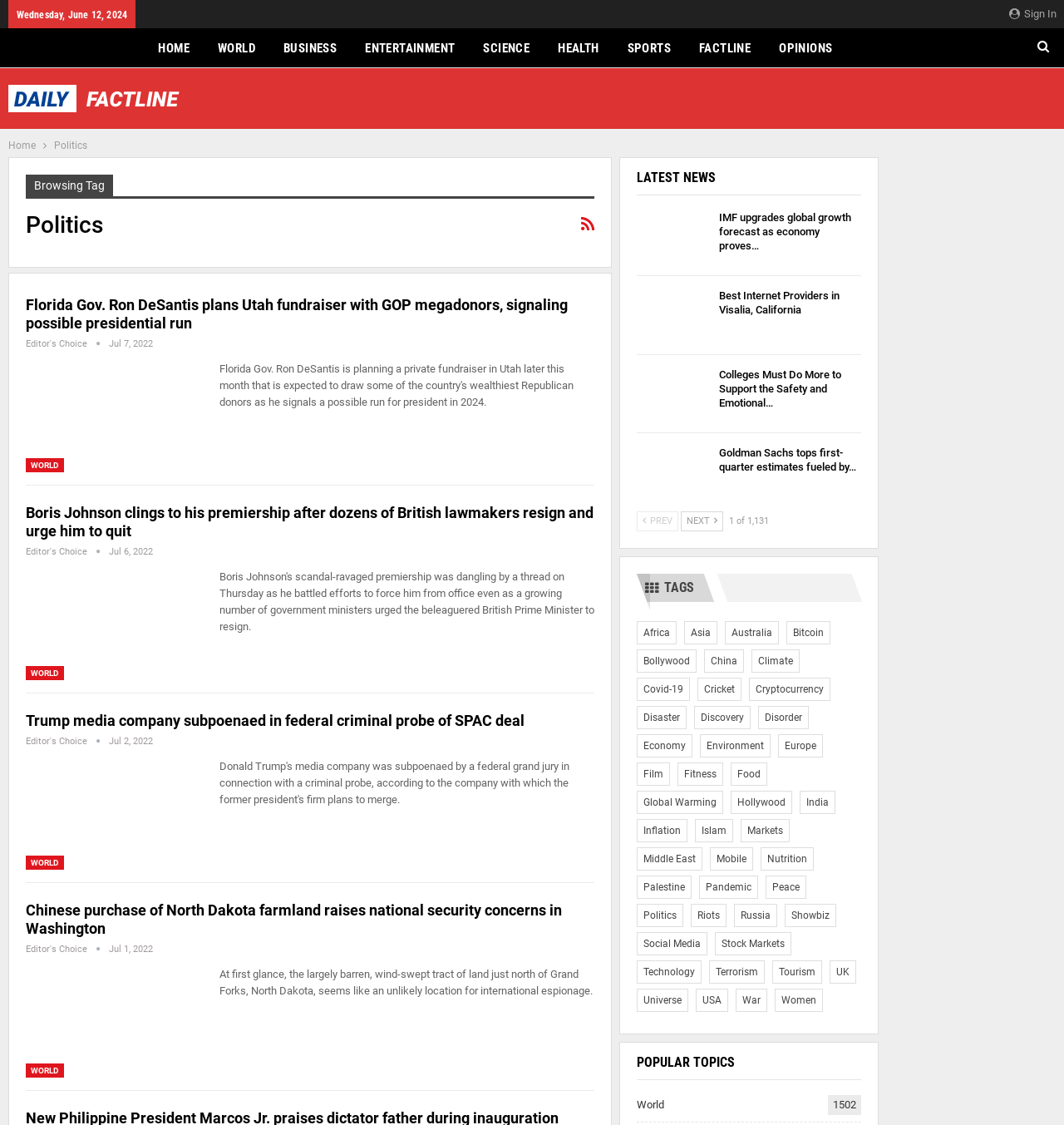Determine the bounding box coordinates of the clickable region to follow the instruction: "Click on the 'HOME' link".

[0.139, 0.025, 0.187, 0.061]